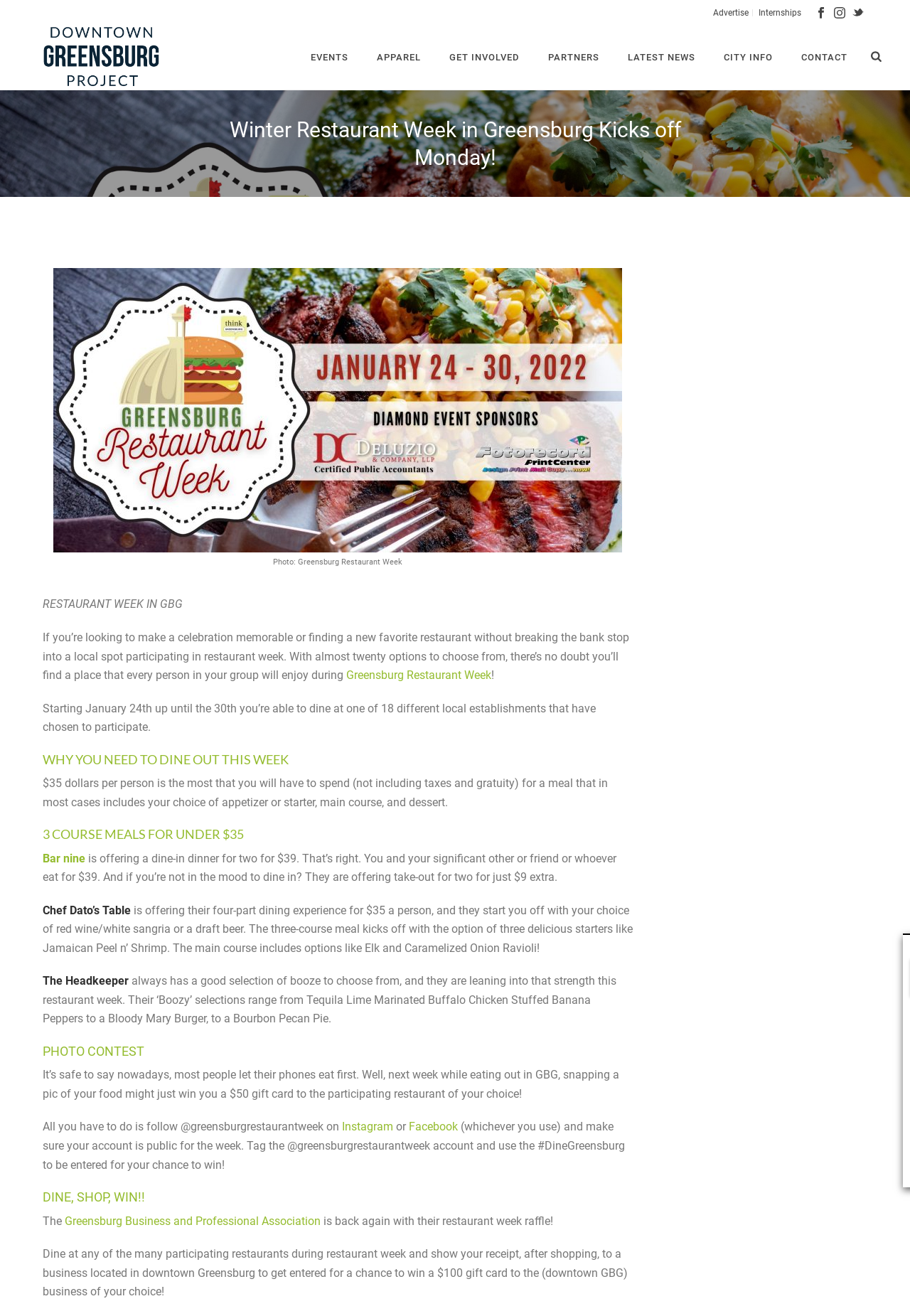Please find the bounding box coordinates of the element that needs to be clicked to perform the following instruction: "Follow on Instagram". The bounding box coordinates should be four float numbers between 0 and 1, represented as [left, top, right, bottom].

[0.376, 0.851, 0.432, 0.861]